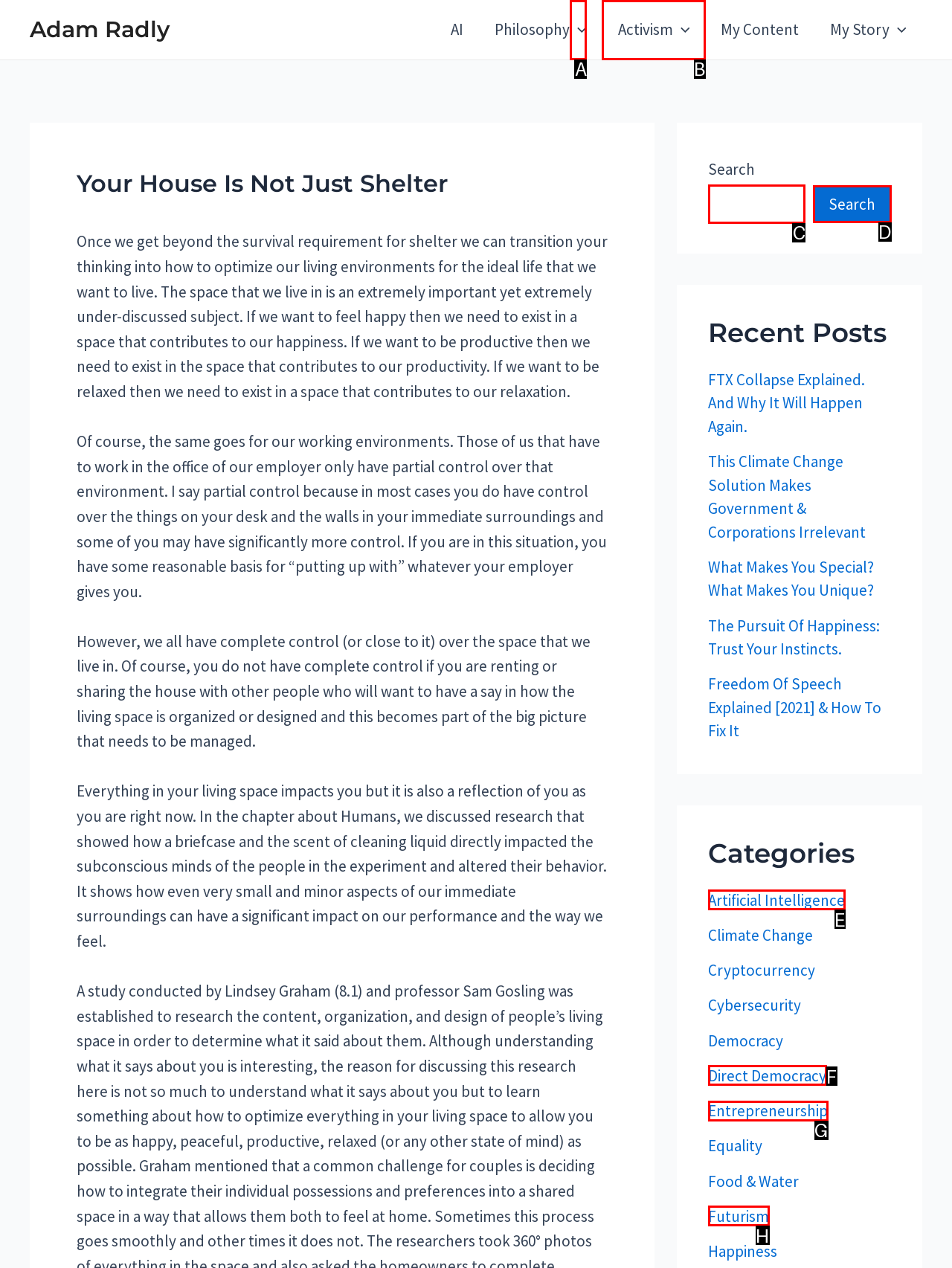Select the letter of the UI element you need to click to complete this task: Search for something.

C